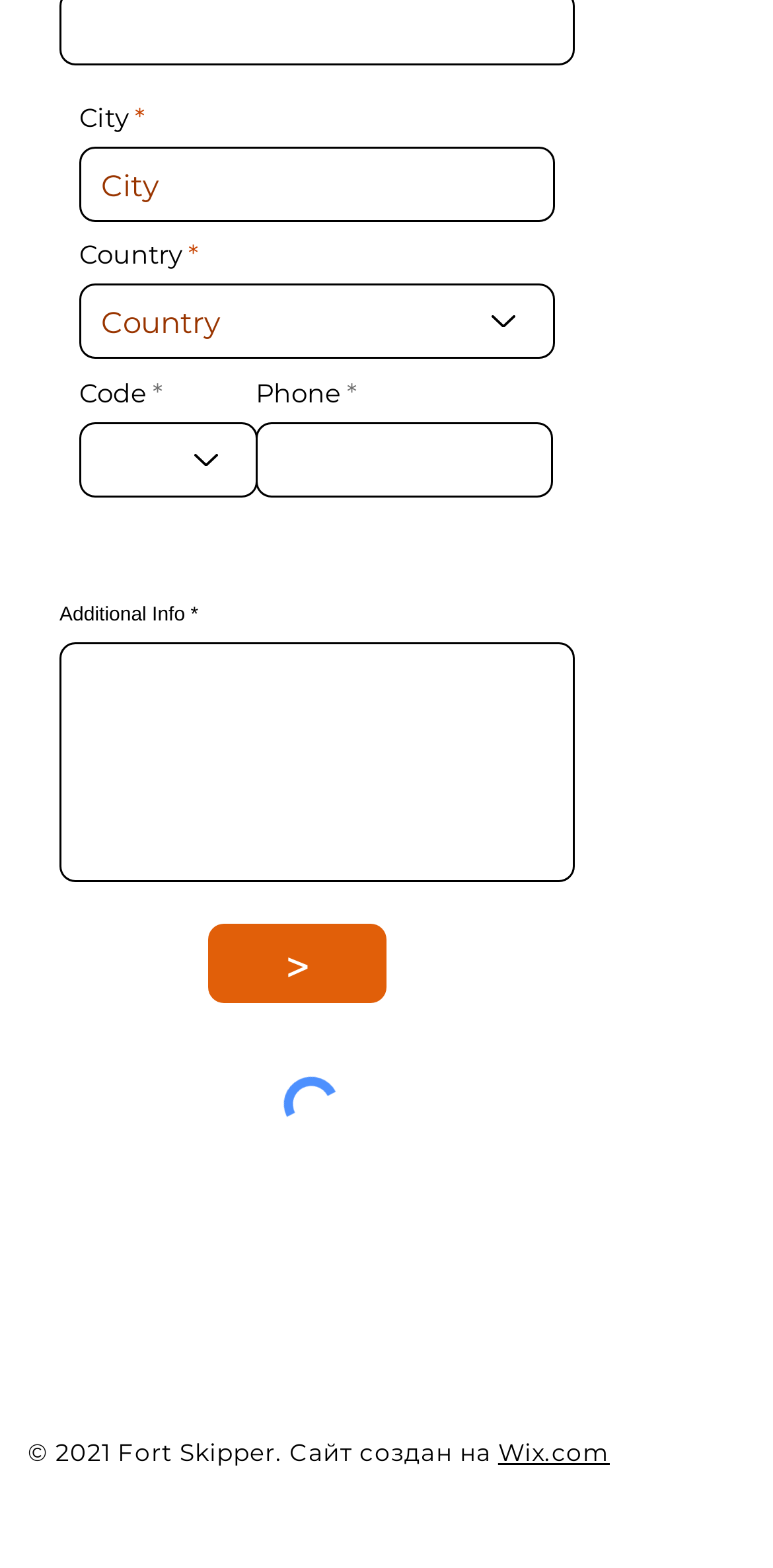Please indicate the bounding box coordinates of the element's region to be clicked to achieve the instruction: "Select country". Provide the coordinates as four float numbers between 0 and 1, i.e., [left, top, right, bottom].

[0.103, 0.181, 0.718, 0.229]